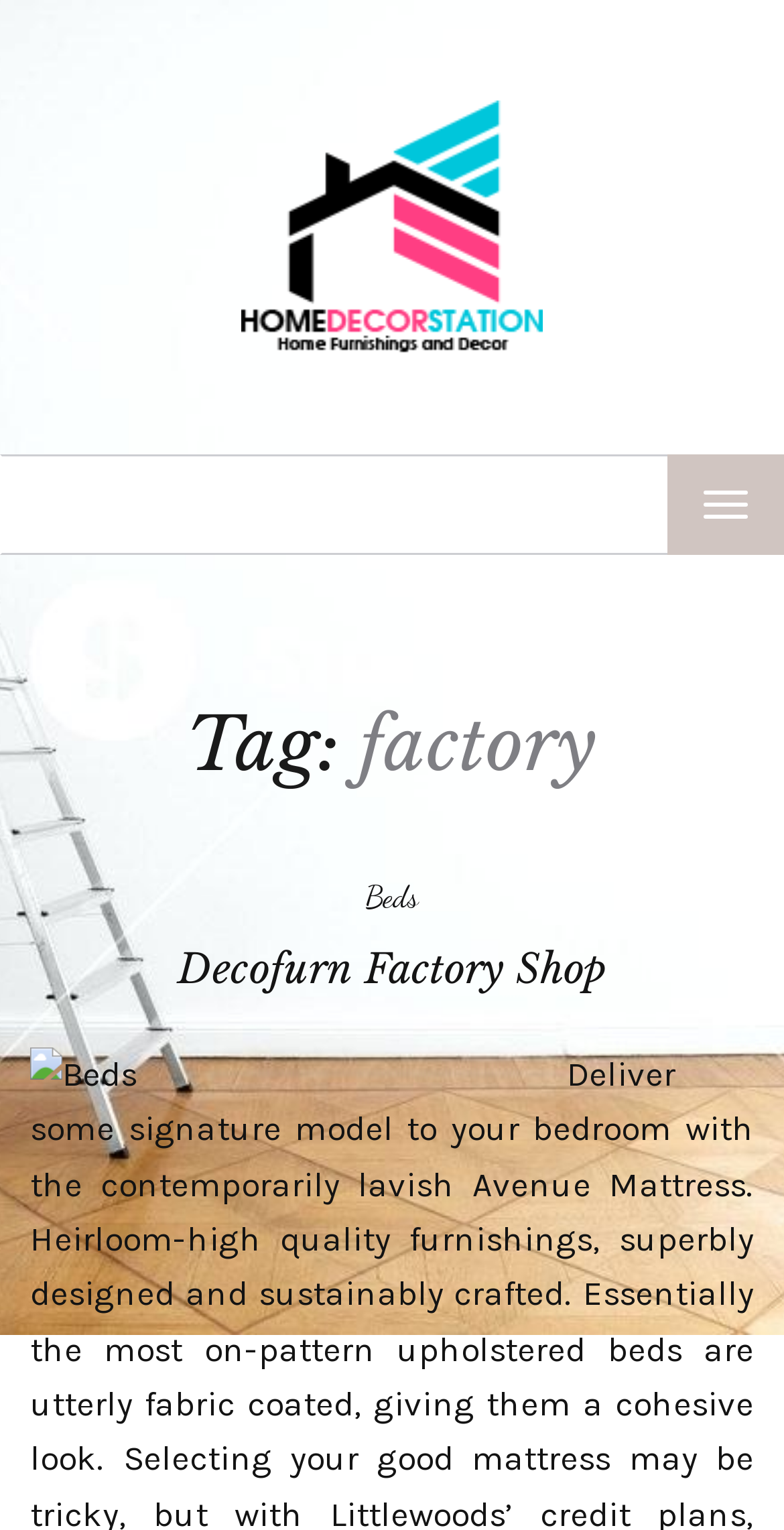What is the tag associated with the current page?
From the details in the image, answer the question comprehensively.

I found the answer by looking at the heading element that says 'Tag: factory' which is a child element of the HeaderAsNonLandmark element.